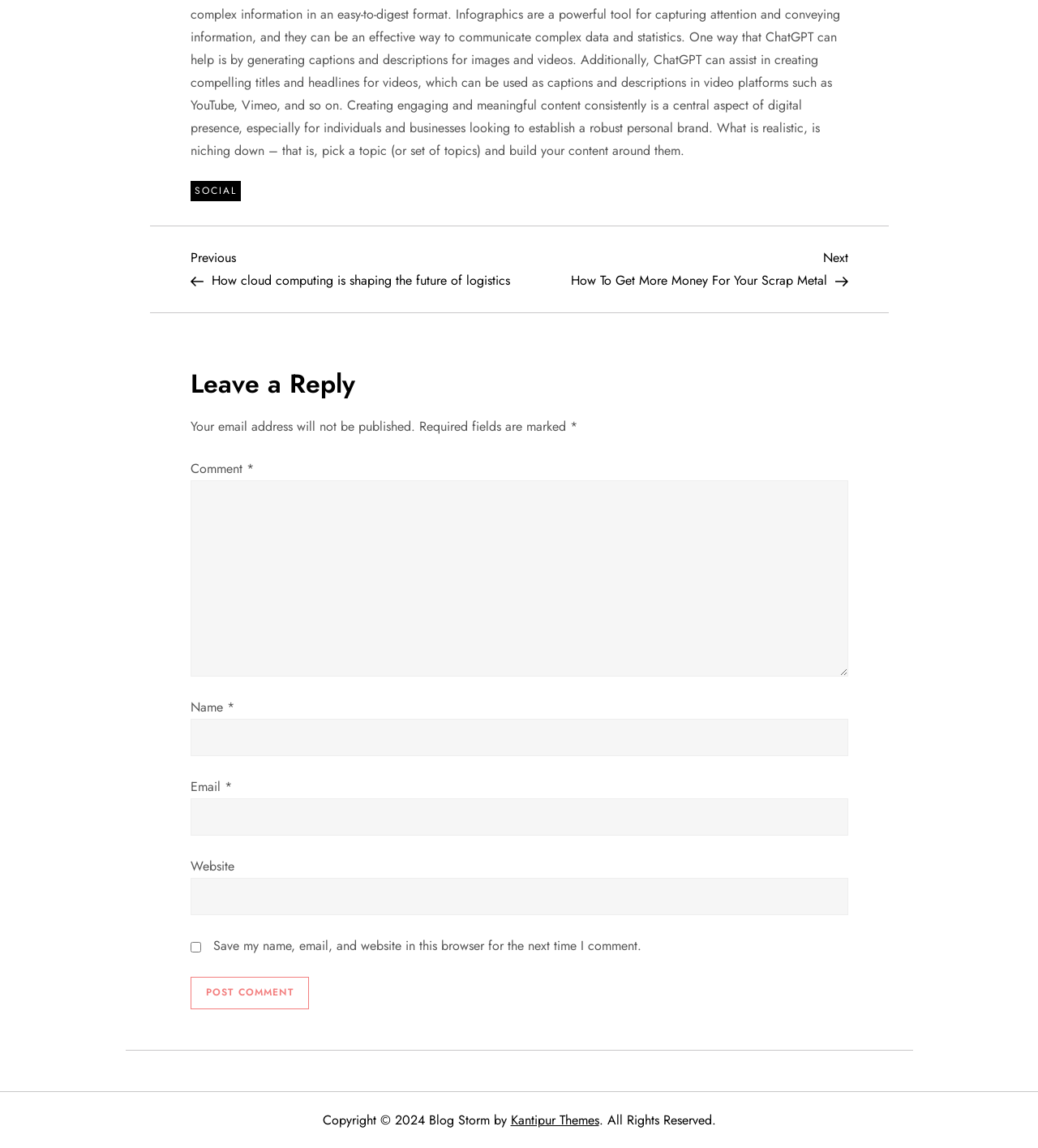Identify the bounding box coordinates for the element you need to click to achieve the following task: "Visit the 'Kantipur Themes' website". The coordinates must be four float values ranging from 0 to 1, formatted as [left, top, right, bottom].

[0.492, 0.967, 0.577, 0.983]